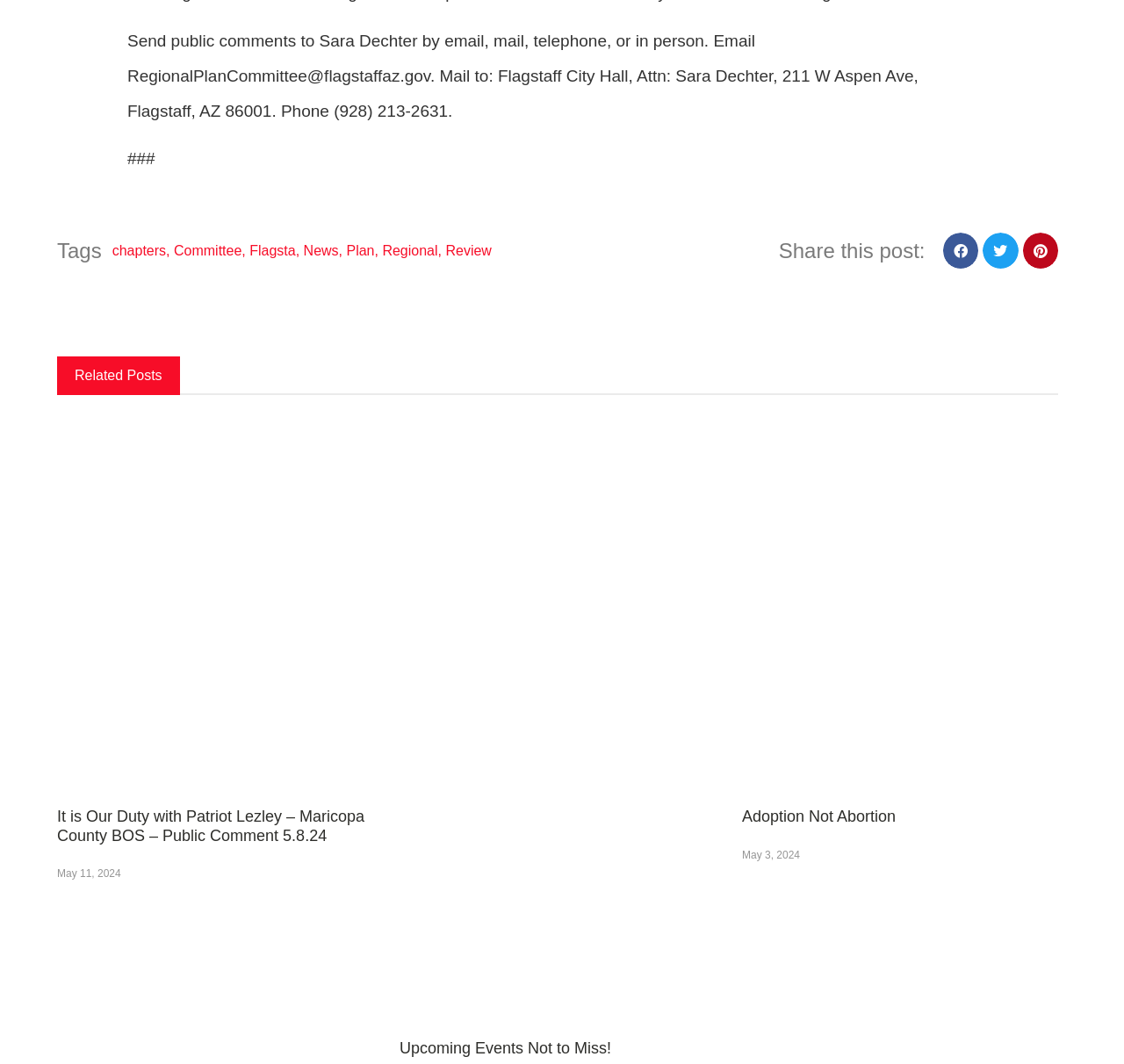Determine the bounding box coordinates of the section to be clicked to follow the instruction: "Share this post on facebook". The coordinates should be given as four float numbers between 0 and 1, formatted as [left, top, right, bottom].

[0.839, 0.219, 0.87, 0.252]